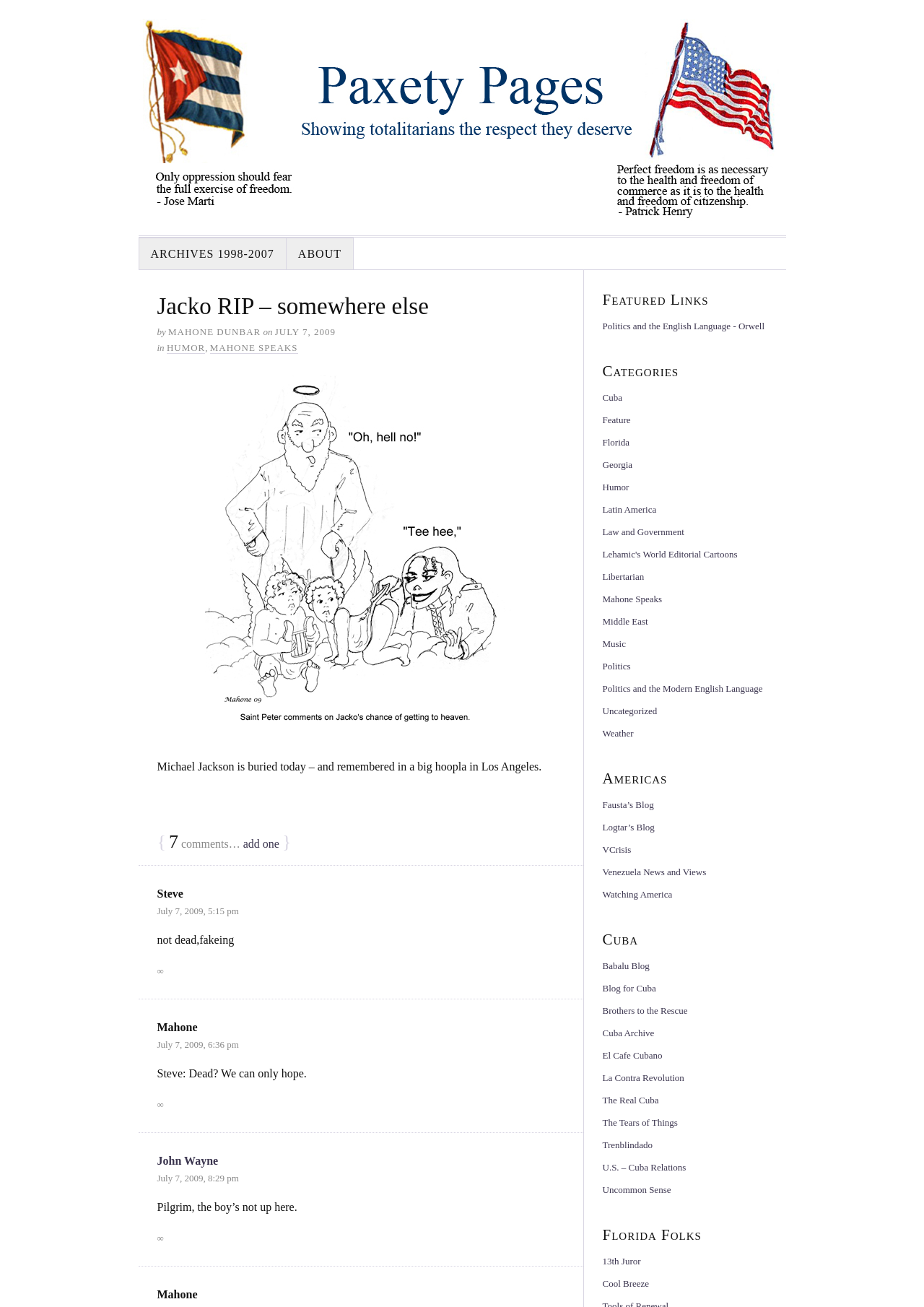Please answer the following query using a single word or phrase: 
What is the date of the blog post?

JULY 7, 2009